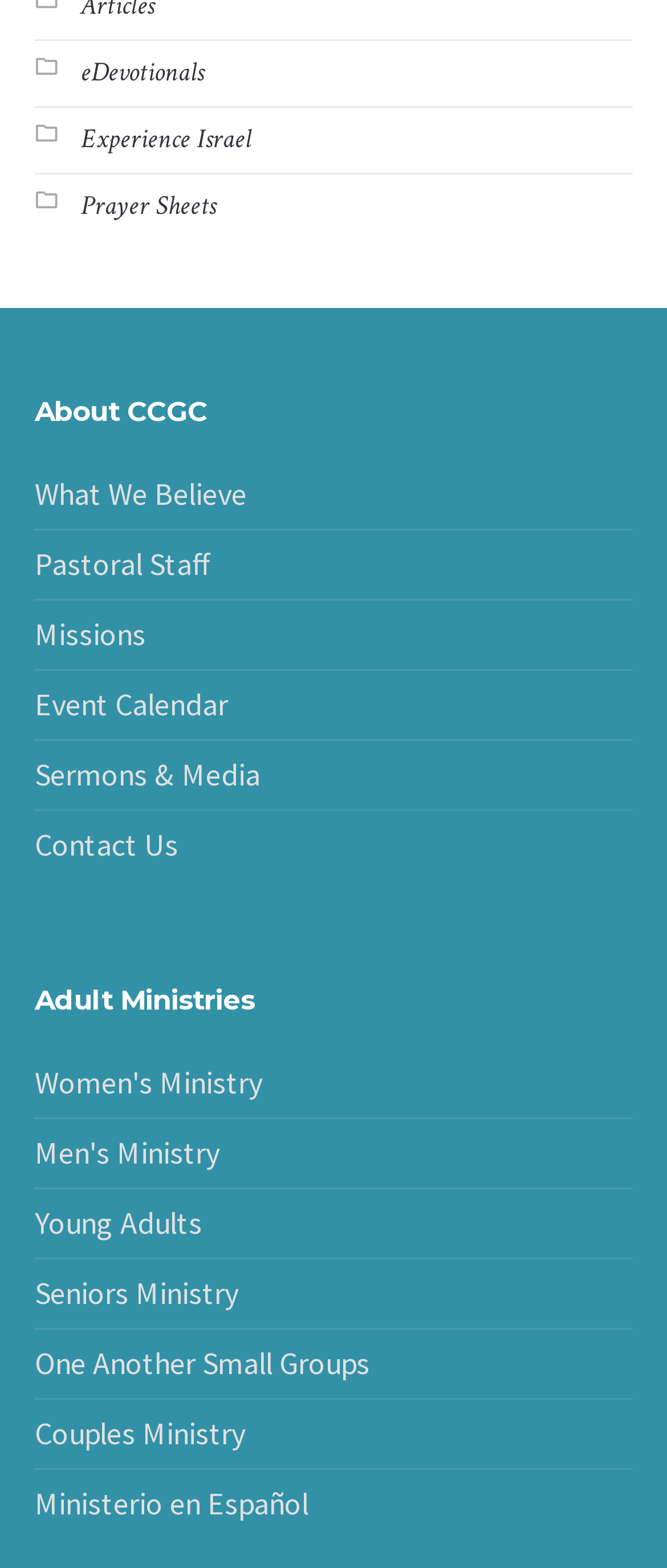Find the bounding box coordinates of the element to click in order to complete the given instruction: "visit eDevotionals."

[0.121, 0.035, 0.305, 0.058]